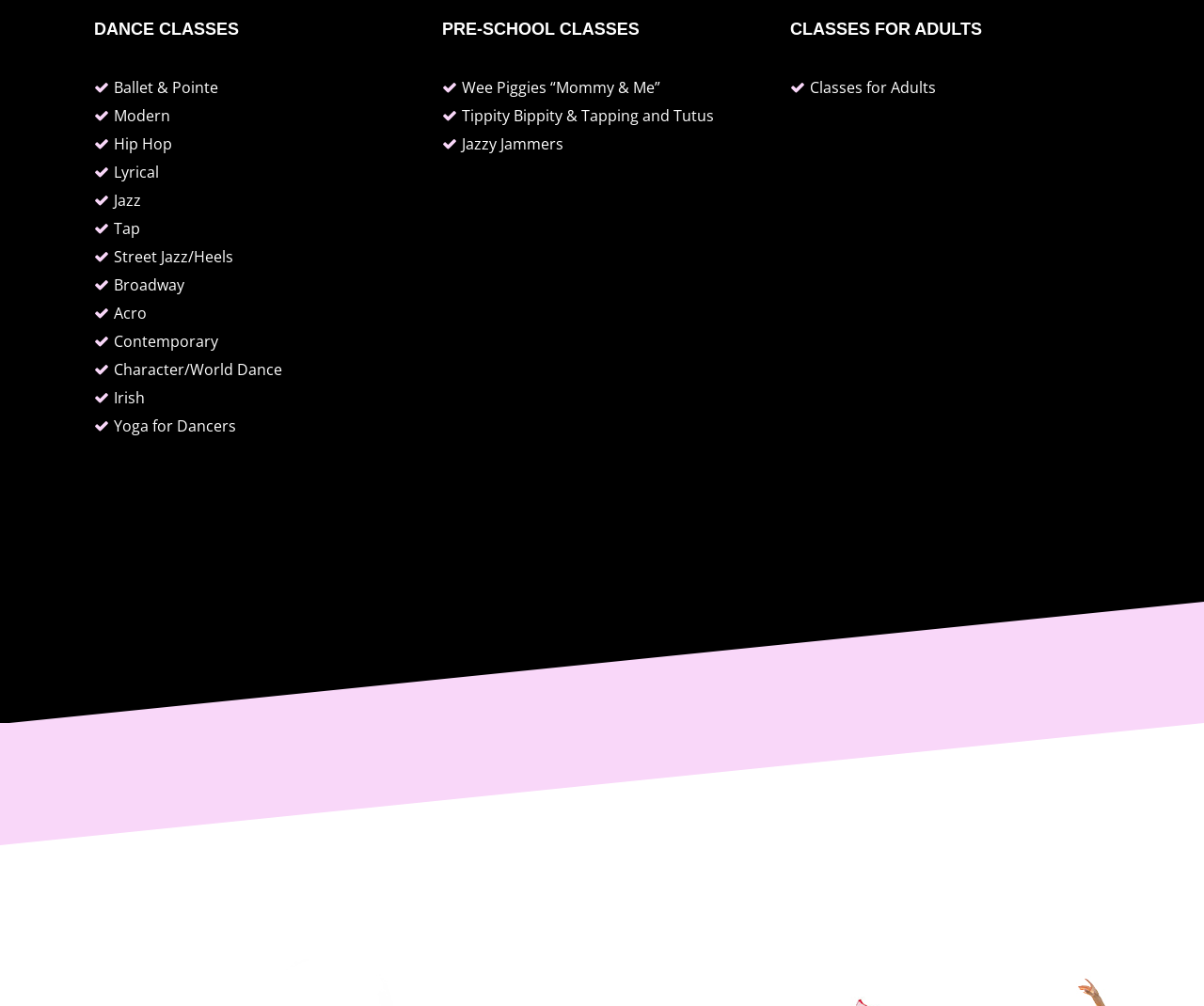Can you specify the bounding box coordinates for the region that should be clicked to fulfill this instruction: "Learn more about Classes for Adults".

[0.673, 0.077, 0.777, 0.098]